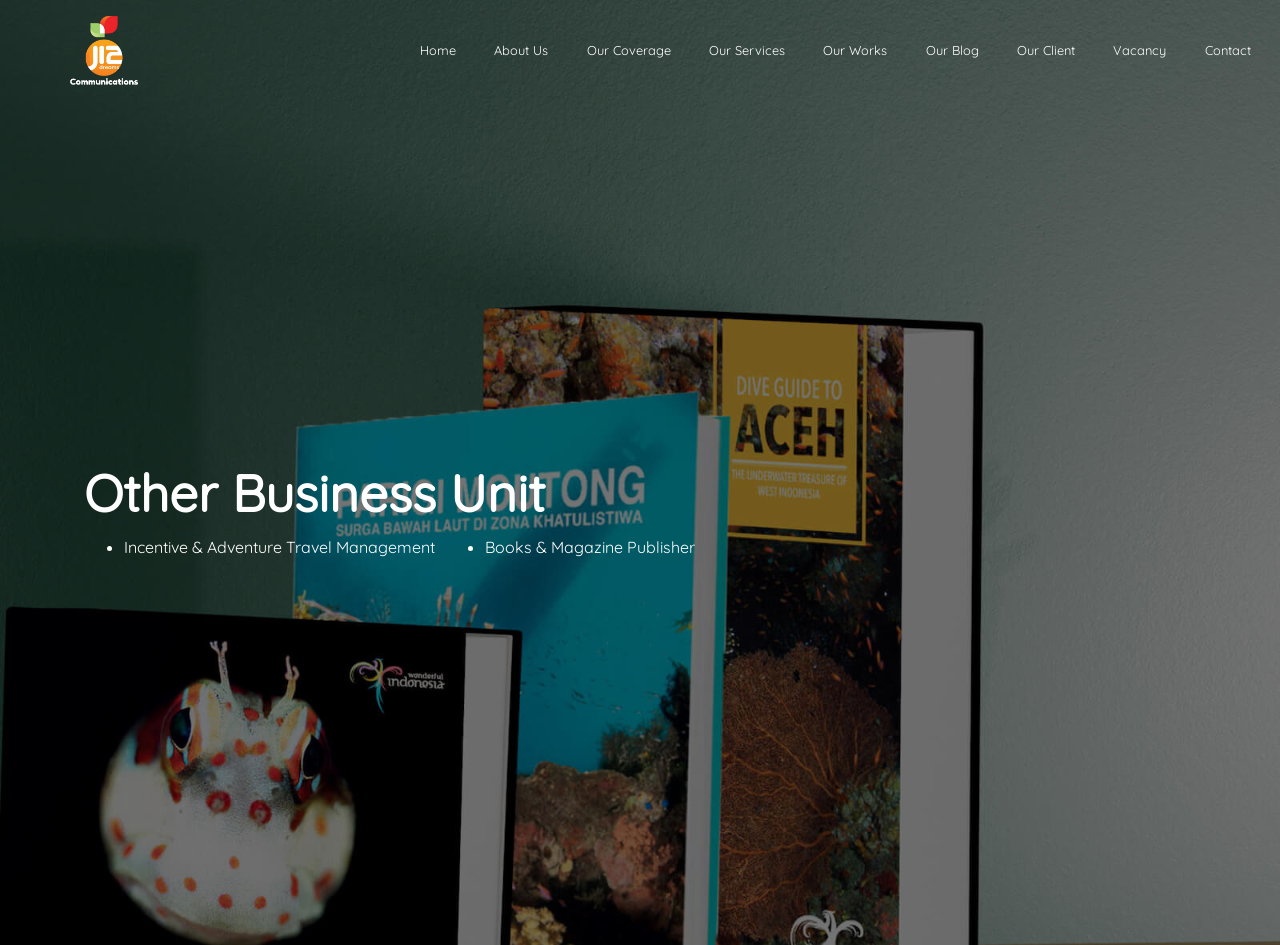Utilize the details in the image to give a detailed response to the question: What is the position of the 'Our Client' link?

The 'Our Client' link is the 8th link from the left in the main navigation menu, with a bounding box of [0.795, 0.03, 0.84, 0.076].